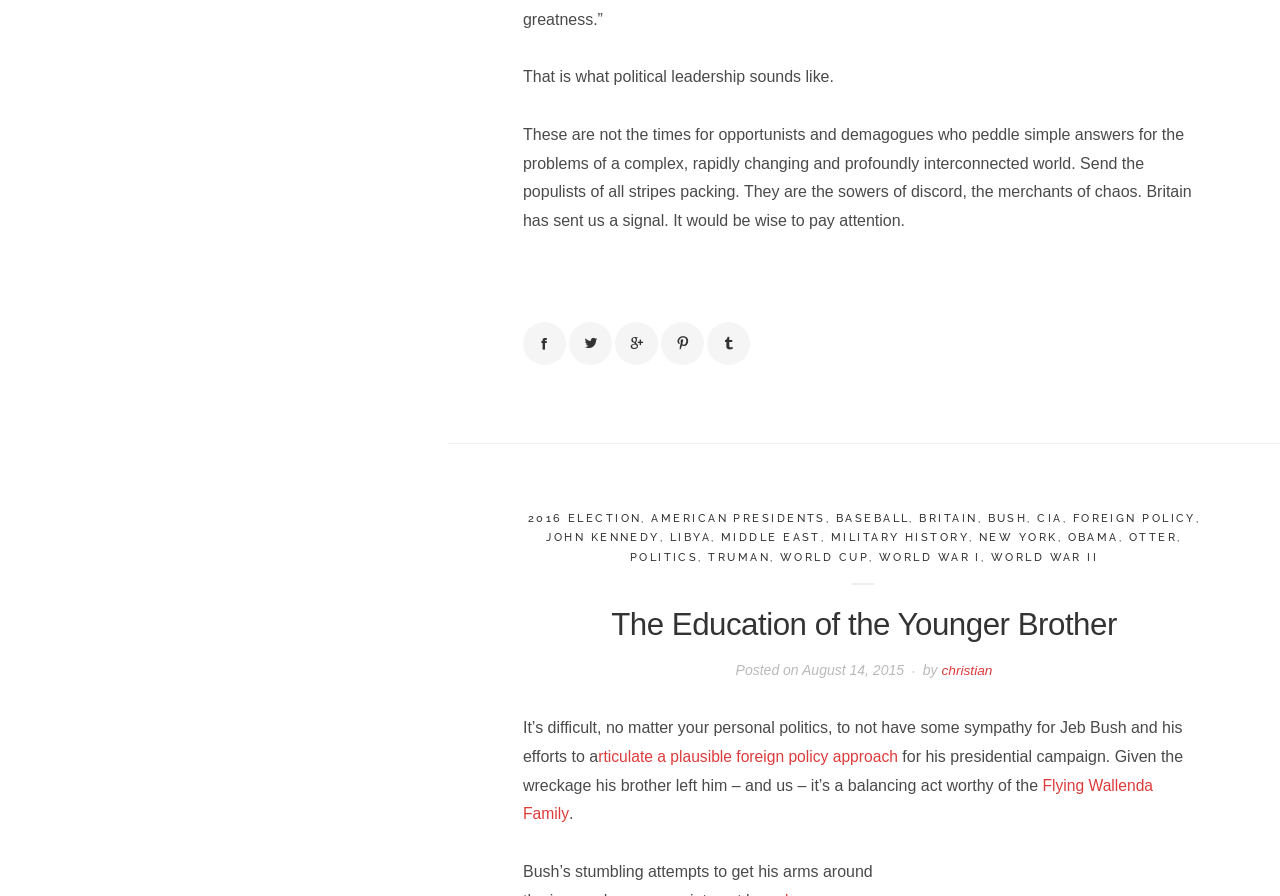How many paragraphs are in the article? Using the information from the screenshot, answer with a single word or phrase.

4